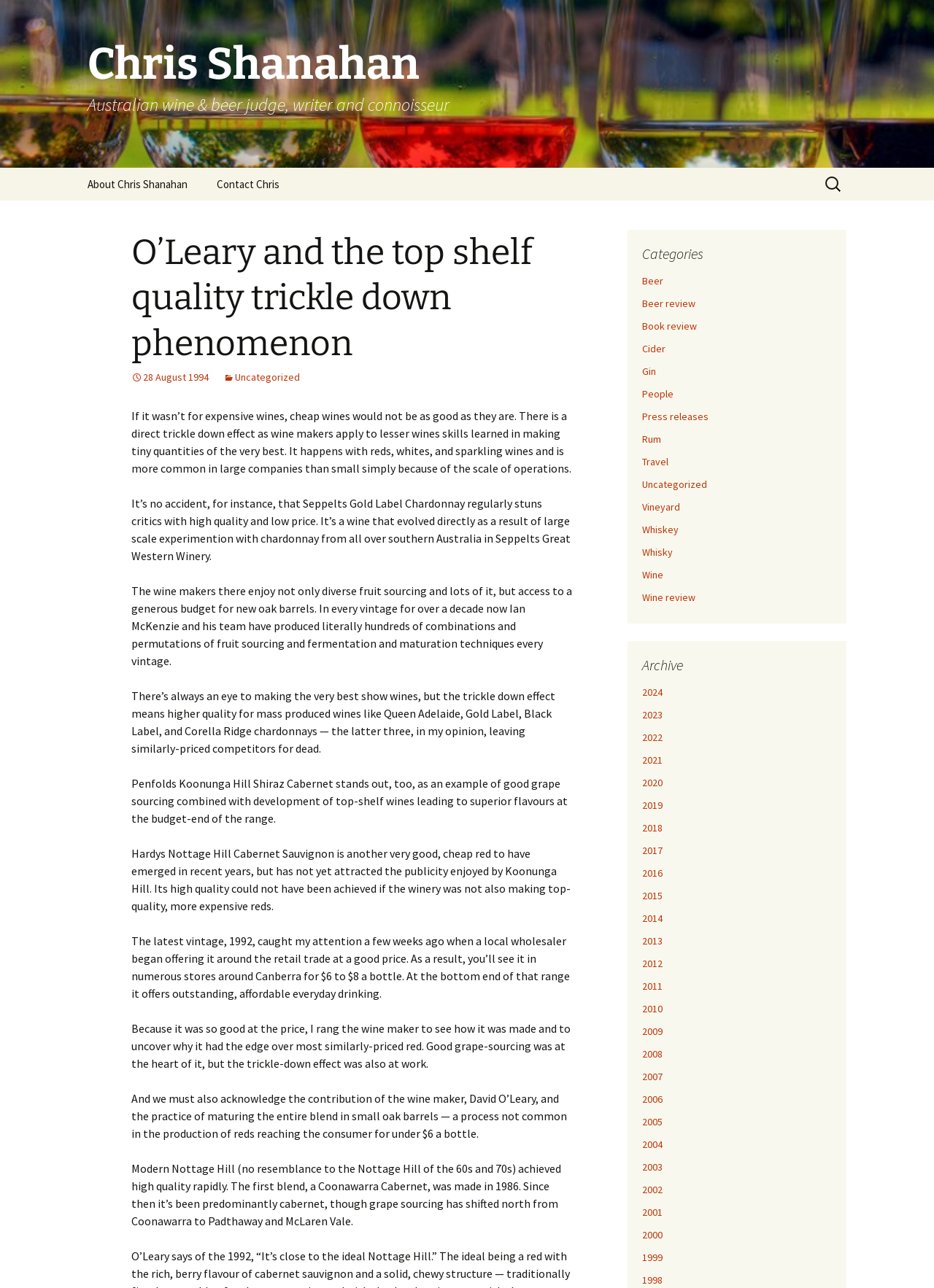Predict the bounding box of the UI element that fits this description: "28 August 1994".

[0.141, 0.288, 0.223, 0.298]